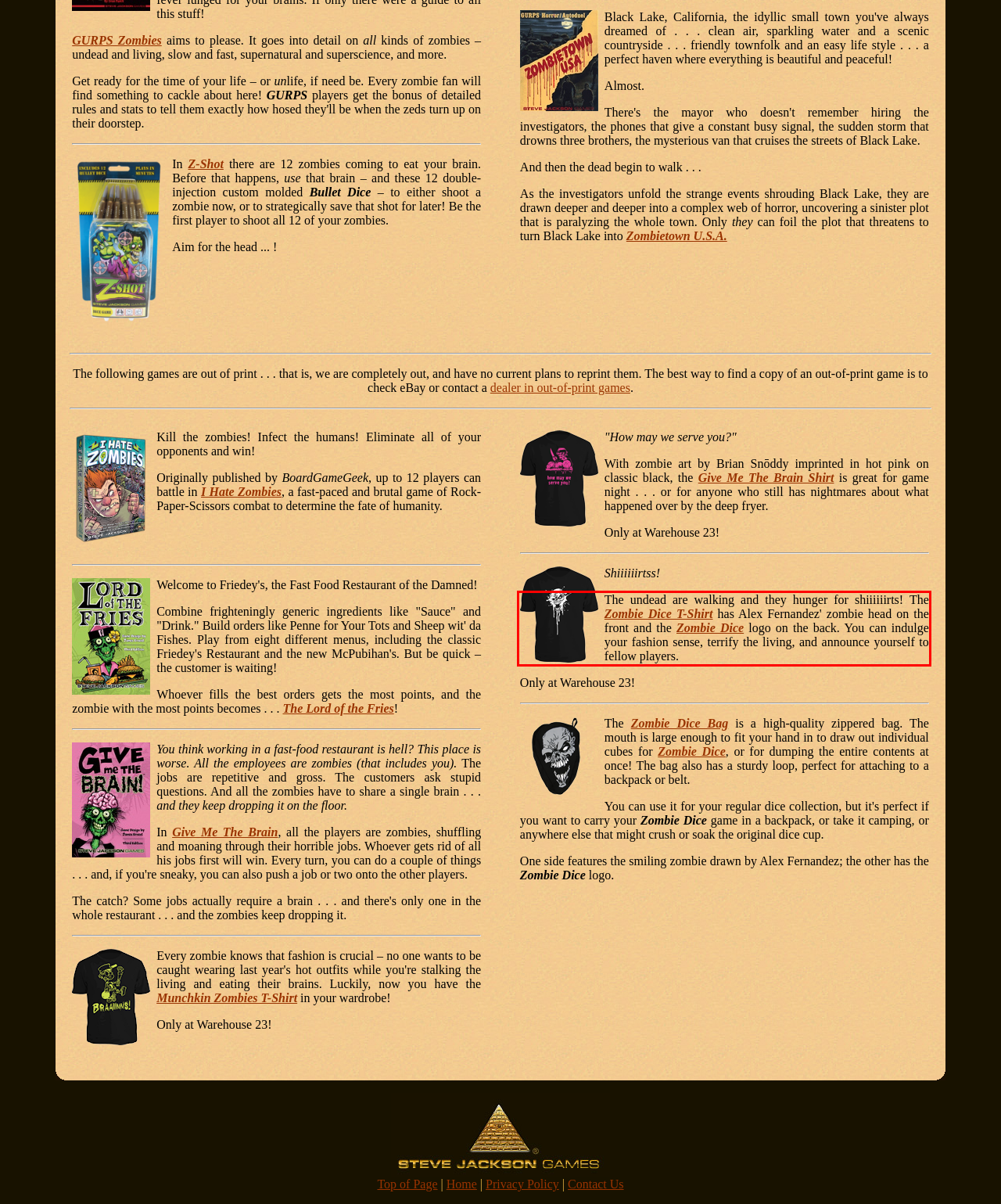Given a screenshot of a webpage with a red bounding box, extract the text content from the UI element inside the red bounding box.

The undead are walking and they hunger for shiiiiiirts! The Zombie Dice T-Shirt has Alex Fernandez' zombie head on the front and the Zombie Dice logo on the back. You can indulge your fashion sense, terrify the living, and announce yourself to fellow players.